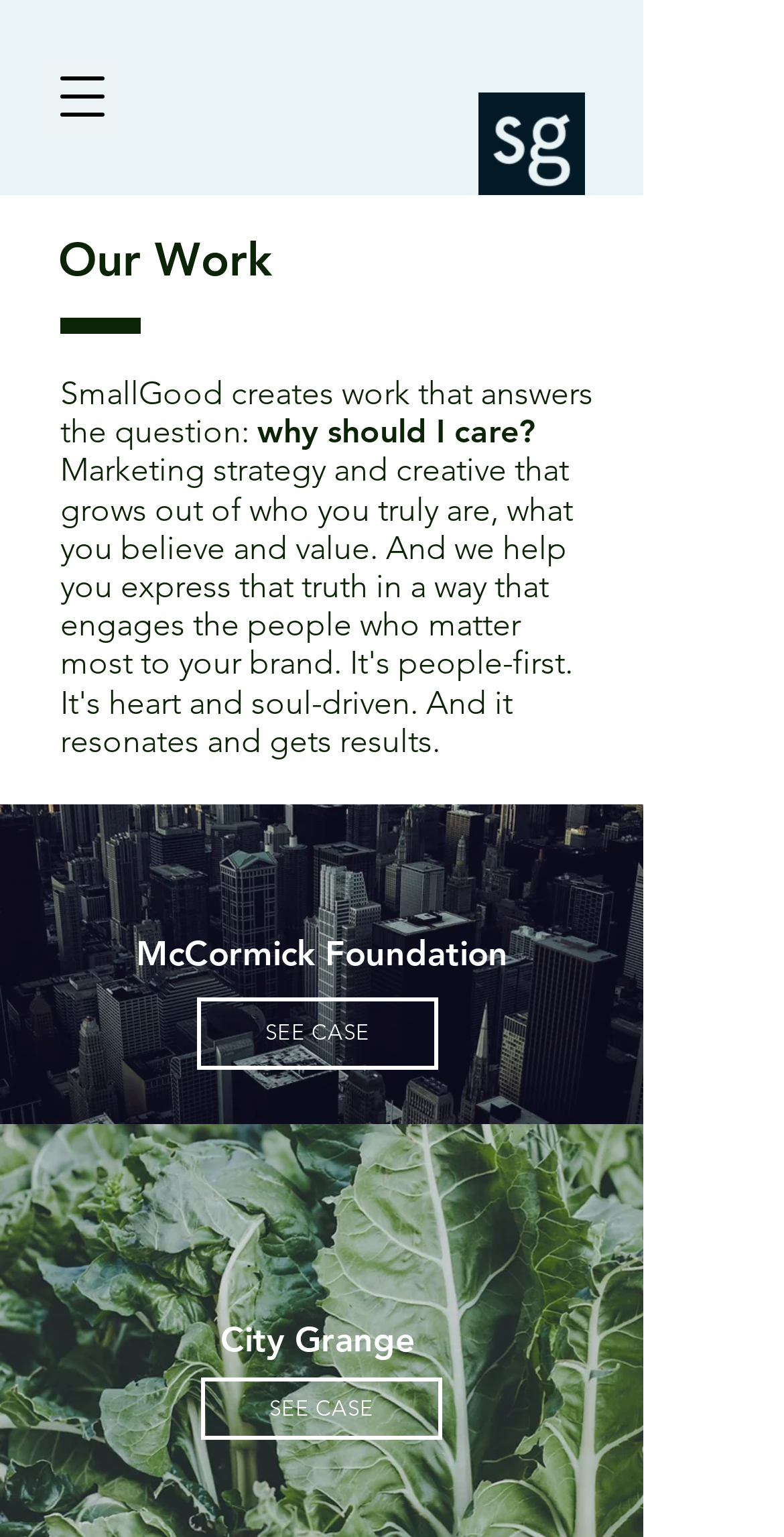Answer the question below using just one word or a short phrase: 
What is the question that SmallGood's work answers?

why should I care?